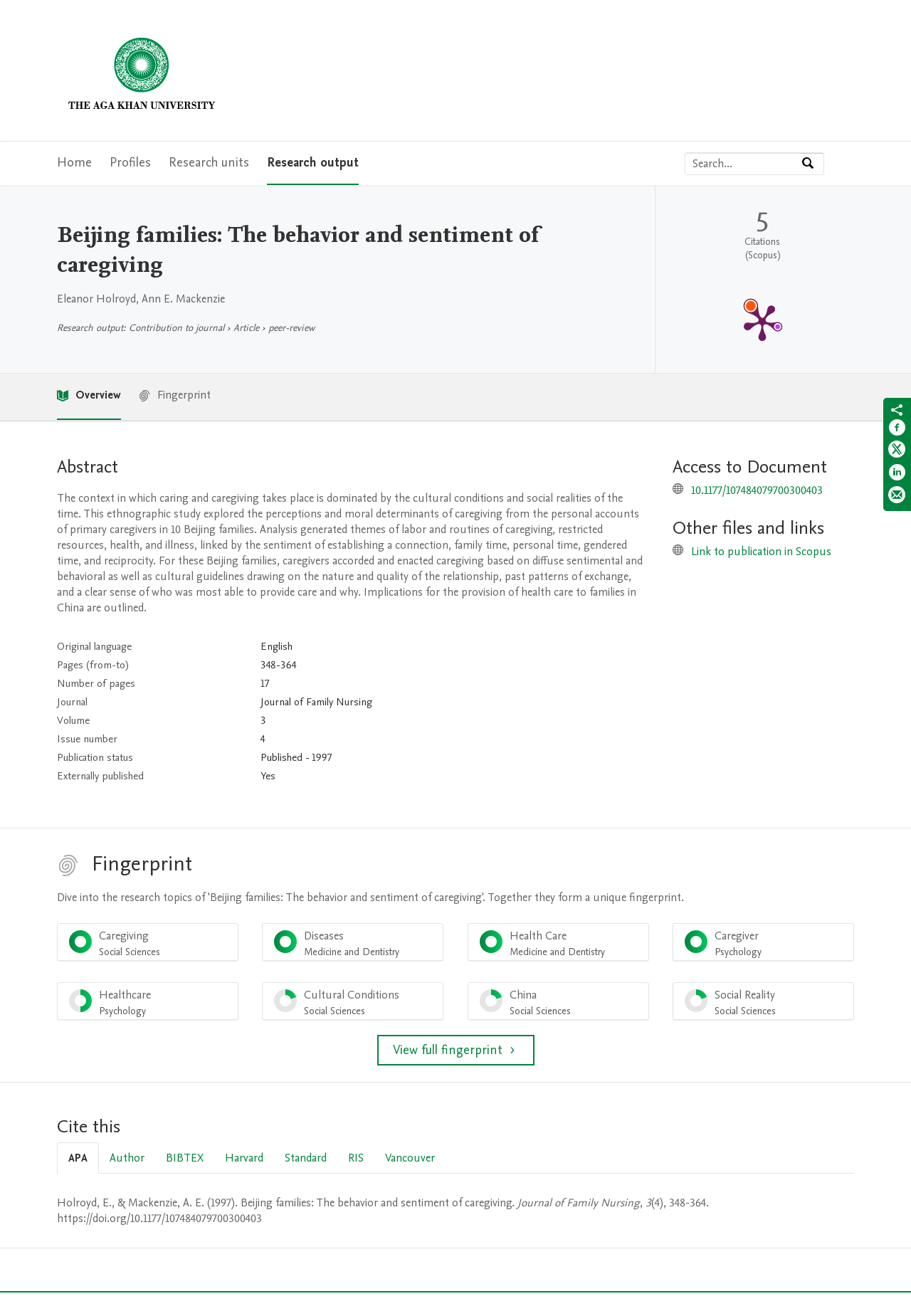What is the volume number of the journal that published this research output?
Based on the visual content, answer with a single word or a brief phrase.

3